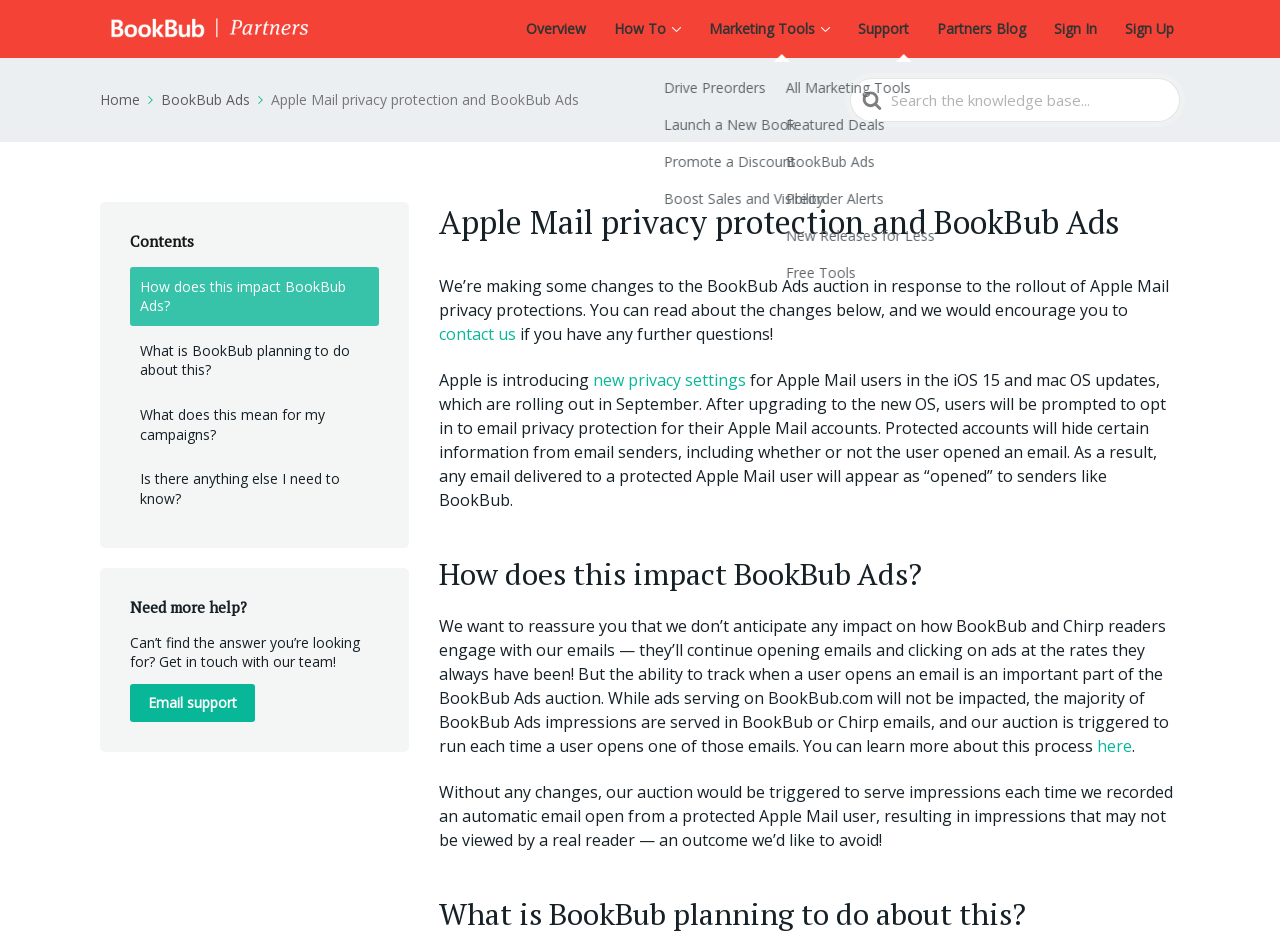What can users do if they have further questions about the changes?
Utilize the information in the image to give a detailed answer to the question.

The webpage suggests that users can contact BookBub if they have any further questions about the changes to the BookBub Ads auction. This is indicated by the link 'contact us' in the webpage content.